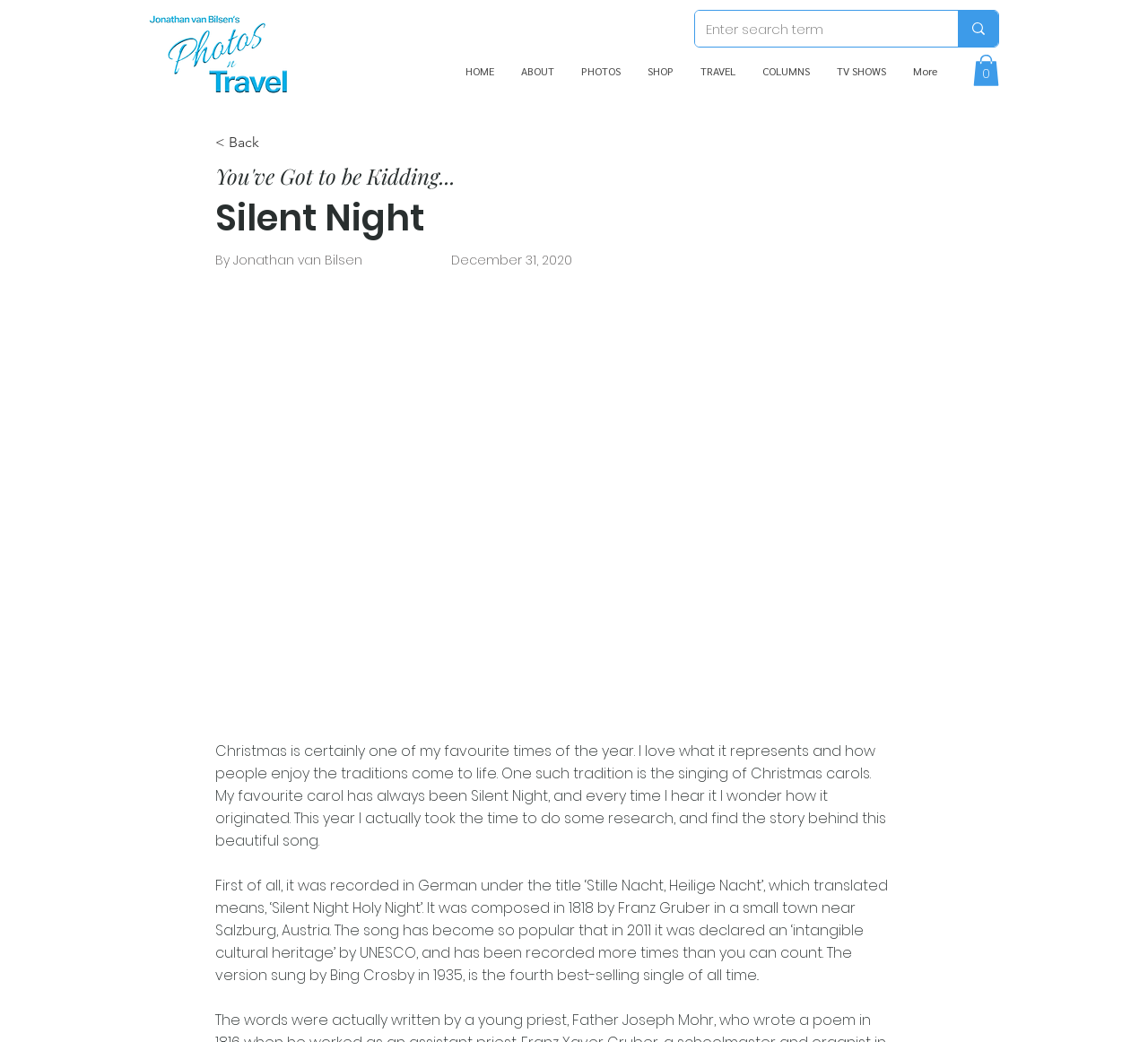Highlight the bounding box of the UI element that corresponds to this description: "aria-label="Enter search term"".

[0.834, 0.01, 0.87, 0.045]